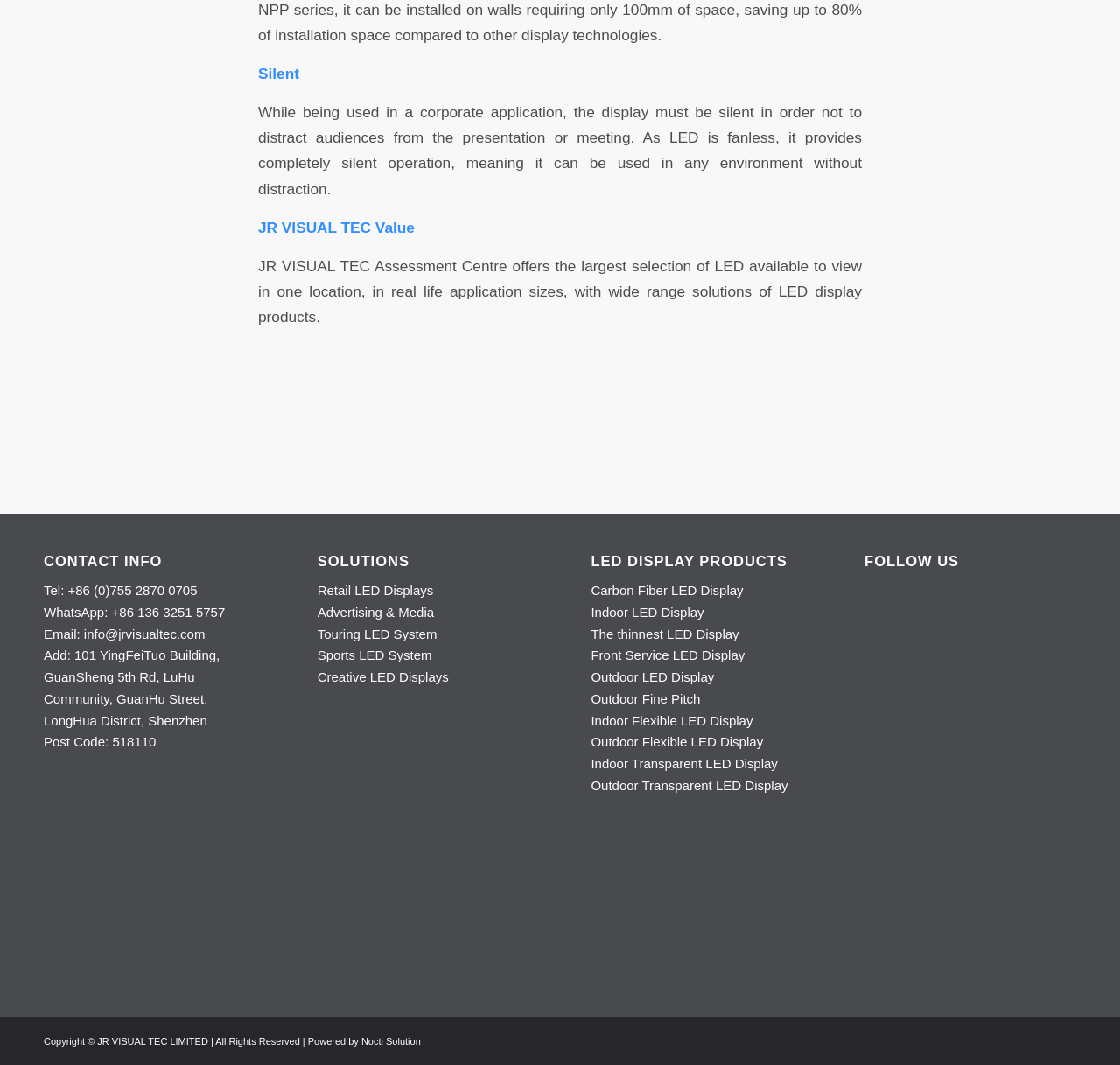Identify the bounding box coordinates of the region that should be clicked to execute the following instruction: "Follow JR VISUAL TEC on Facebook".

[0.772, 0.541, 0.961, 0.664]